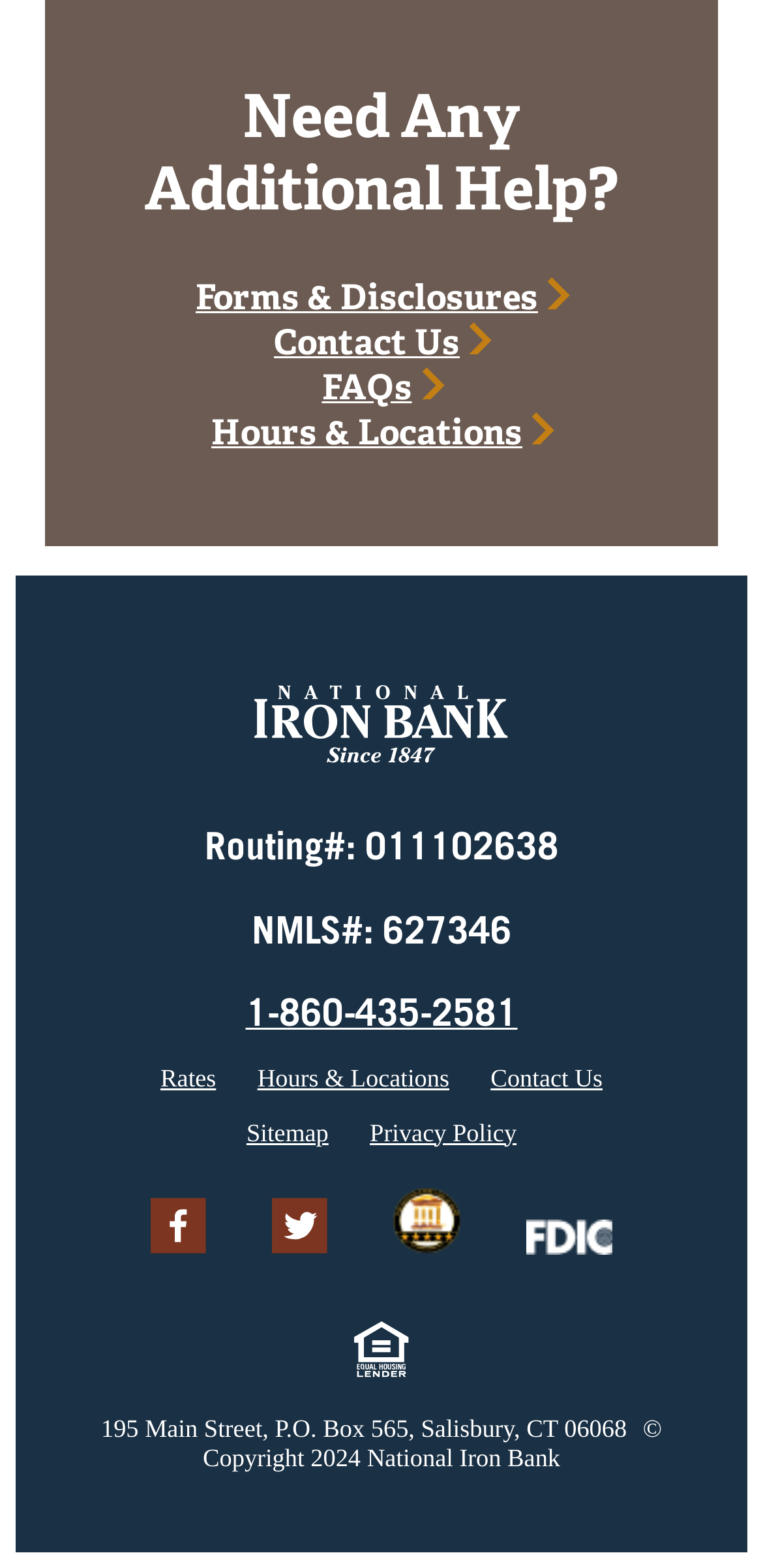Find the bounding box coordinates of the clickable area required to complete the following action: "Follow Iron Bank on Facebook".

[0.161, 0.746, 0.31, 0.825]